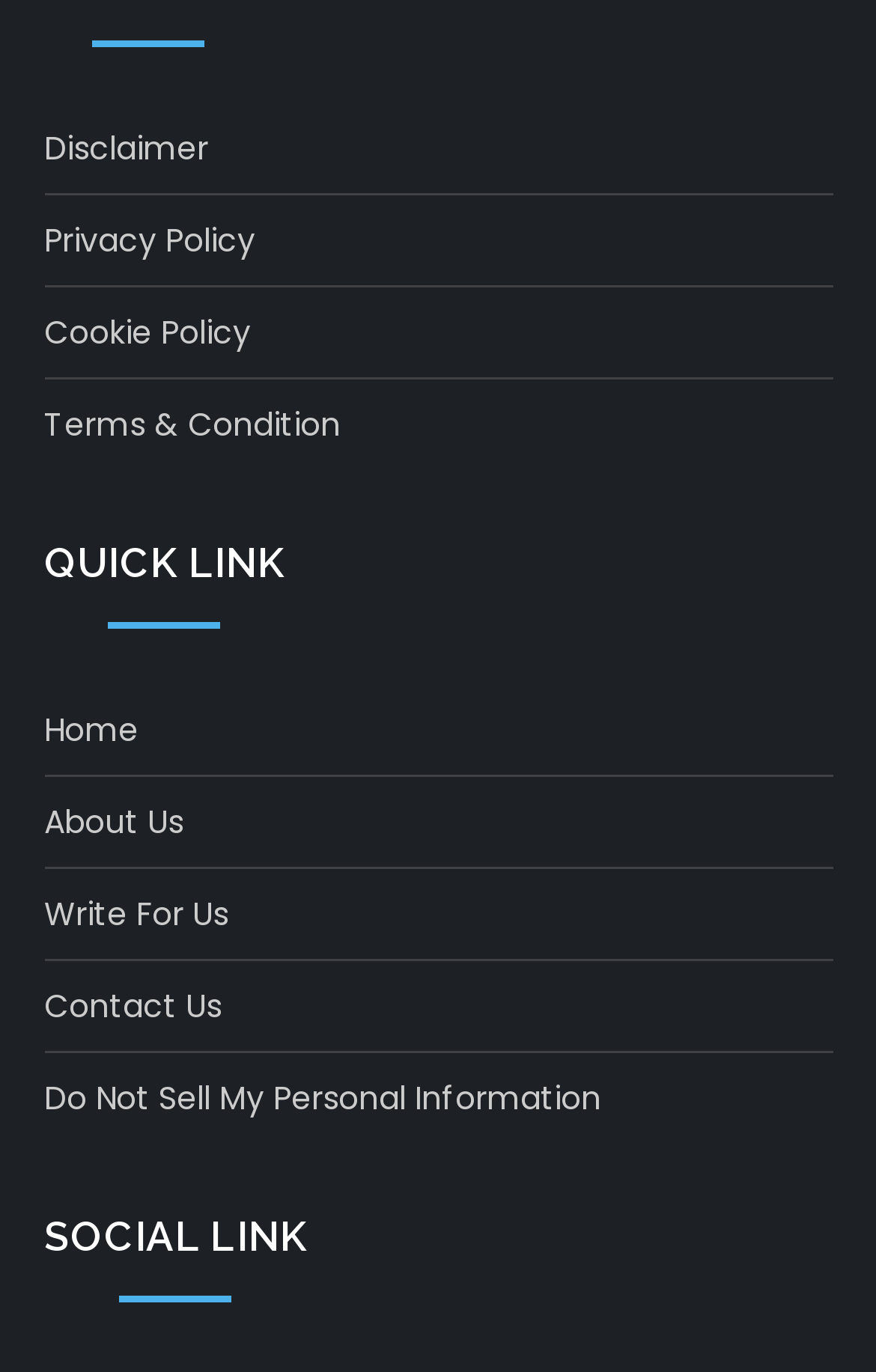Determine the bounding box coordinates of the element's region needed to click to follow the instruction: "Check the copyright information". Provide these coordinates as four float numbers between 0 and 1, formatted as [left, top, right, bottom].

None